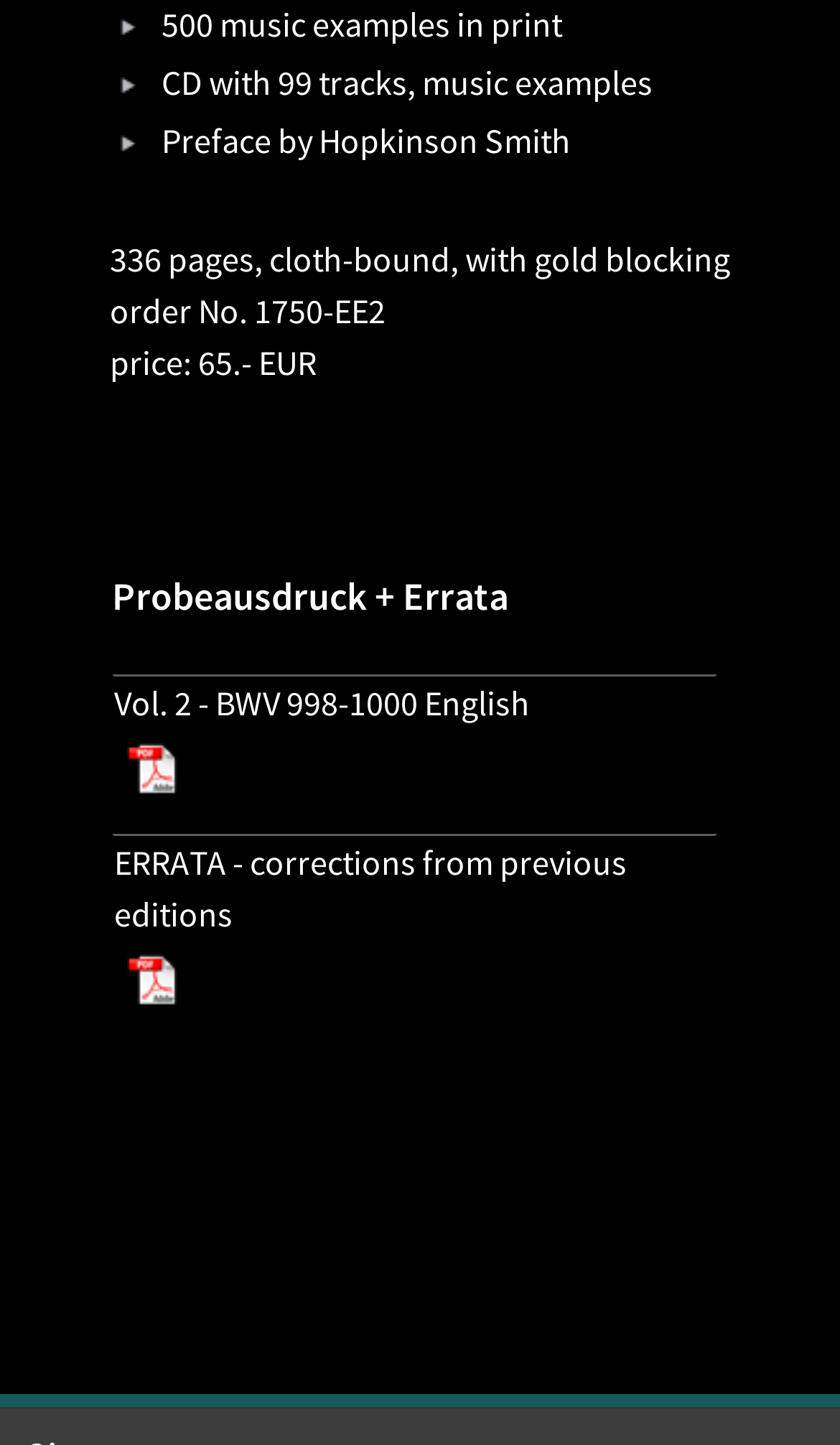What is the order number of the product?
Please look at the screenshot and answer in one word or a short phrase.

1750-EE2